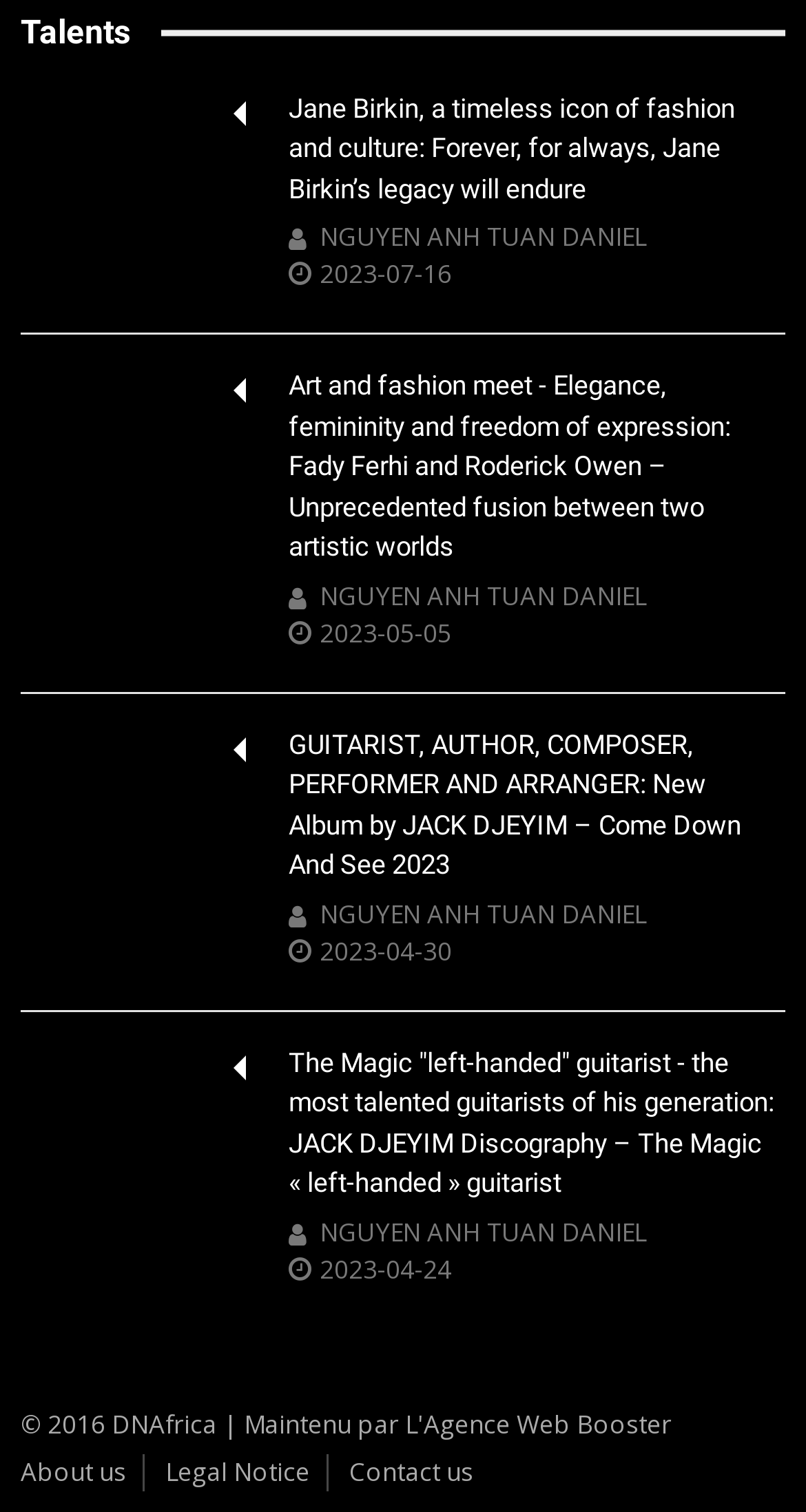How many times does the name 'NGUYEN ANH TUAN DANIEL' appear on this webpage?
Give a single word or phrase answer based on the content of the image.

5